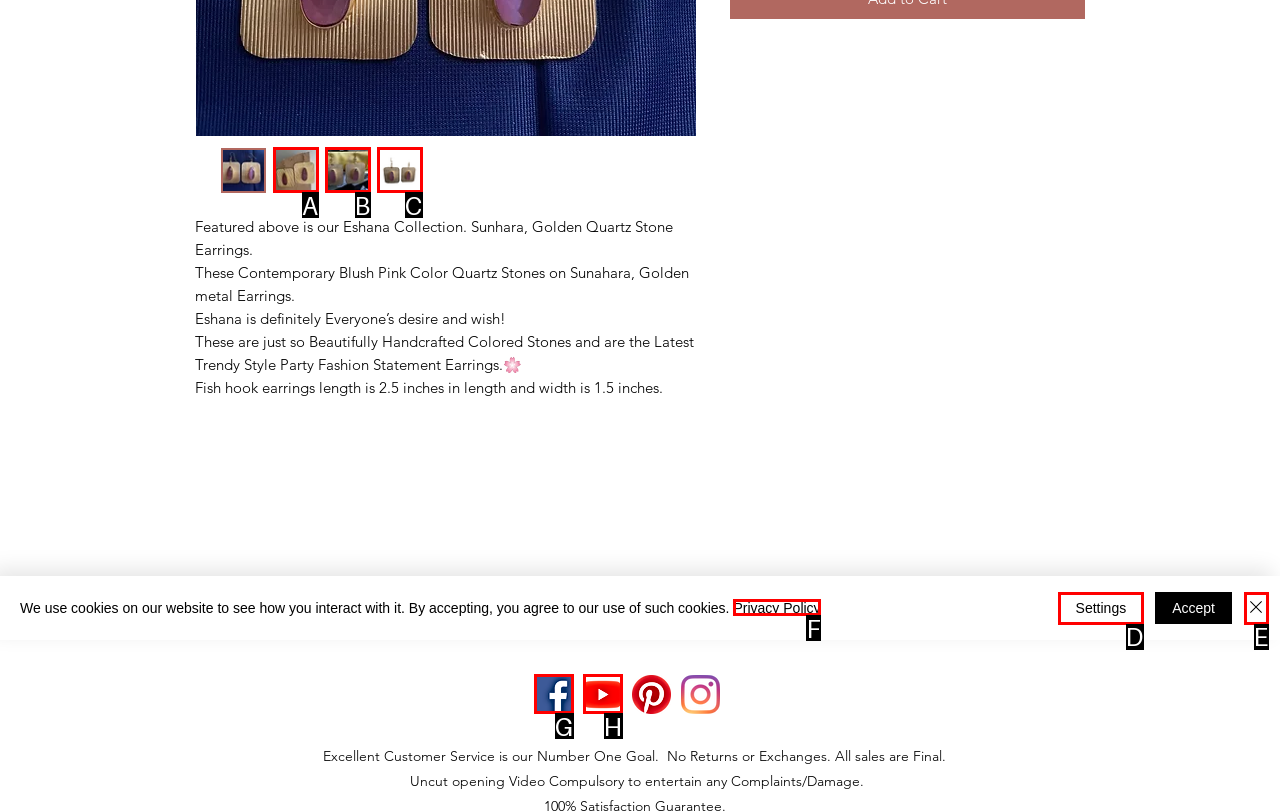Identify the HTML element that best matches the description: Privacy Policy. Provide your answer by selecting the corresponding letter from the given options.

F